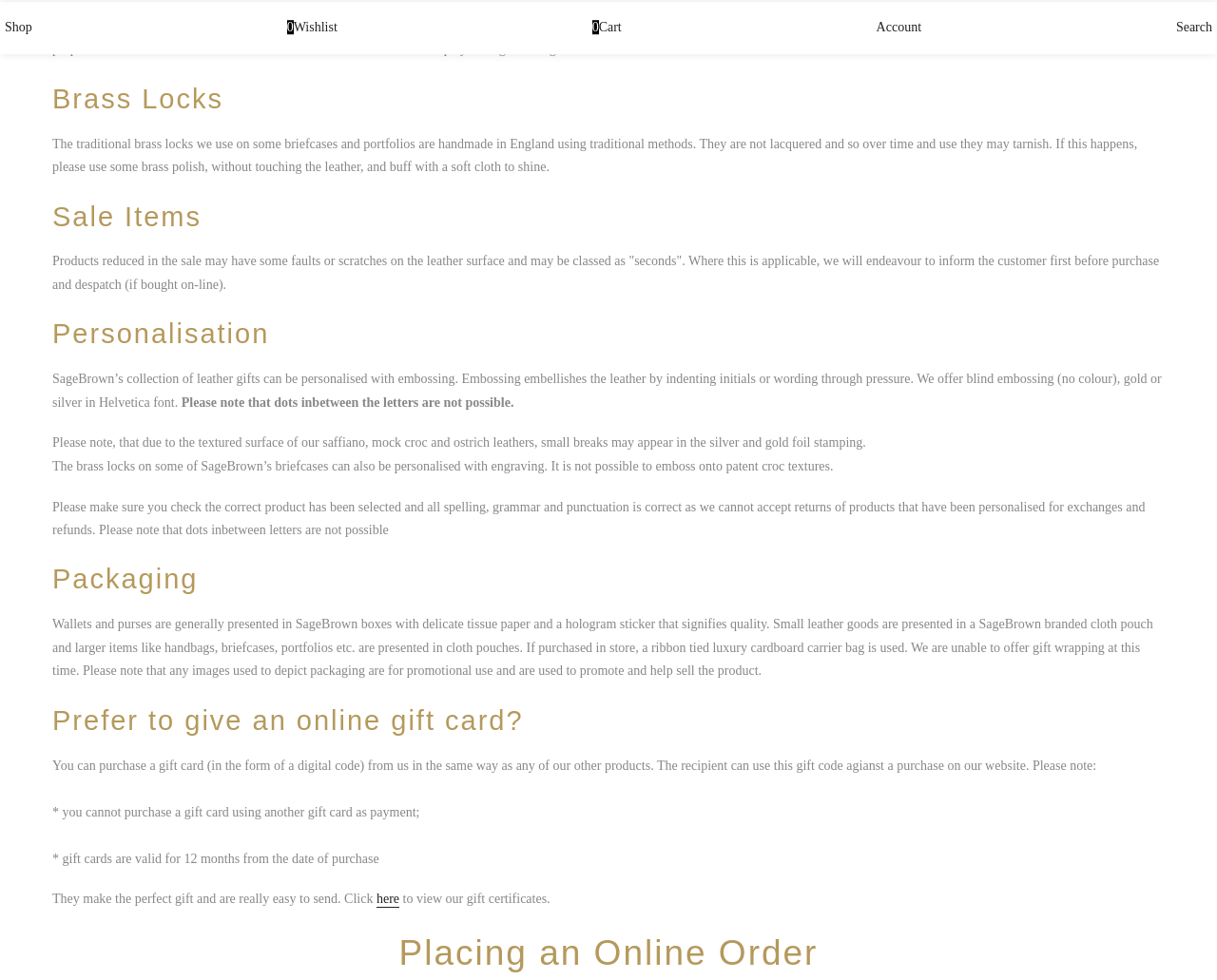Pinpoint the bounding box coordinates of the area that must be clicked to complete this instruction: "Read about 'Personalisation'".

[0.043, 0.321, 0.957, 0.362]